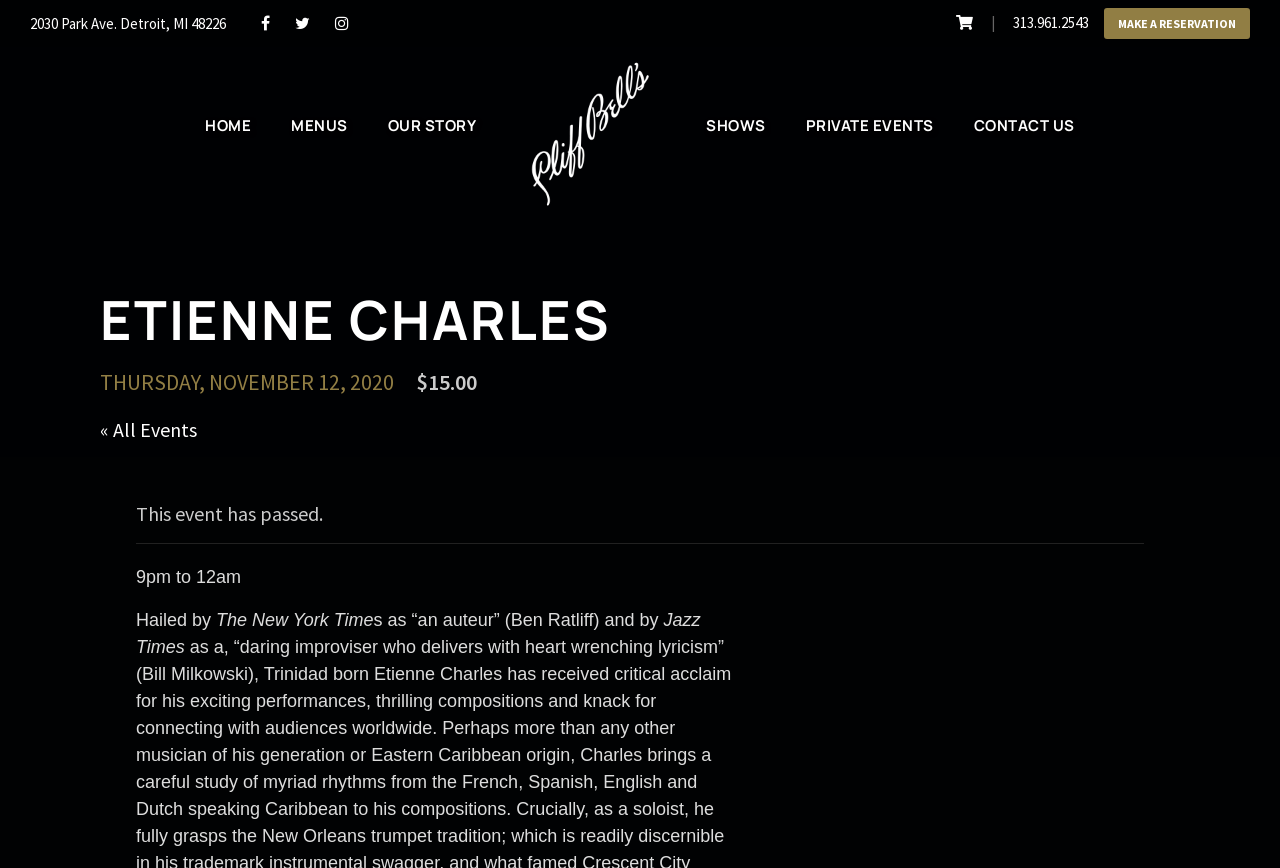Determine the bounding box coordinates of the clickable element necessary to fulfill the instruction: "Contact us". Provide the coordinates as four float numbers within the 0 to 1 range, i.e., [left, top, right, bottom].

[0.761, 0.07, 0.84, 0.16]